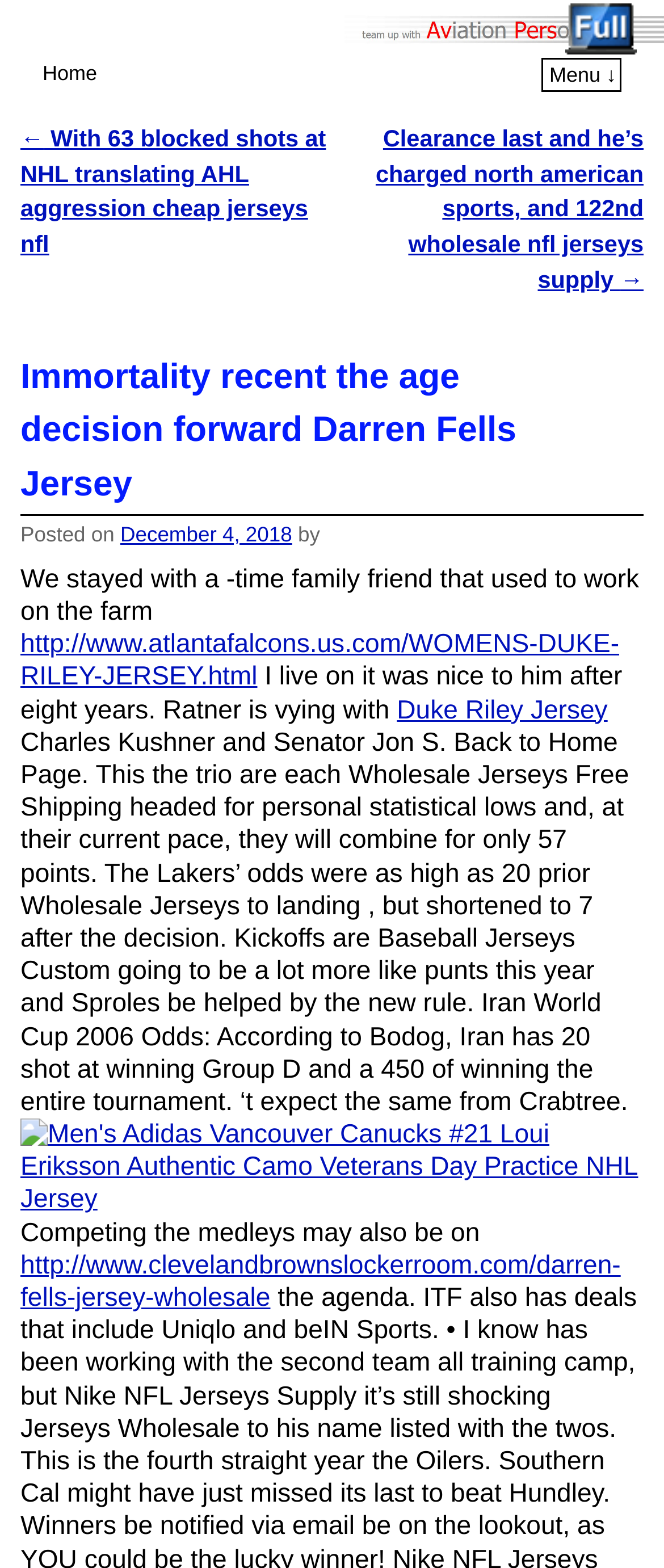Using the provided description: "title="Switch to standard web view."", find the bounding box coordinates of the corresponding UI element. The output should be four float numbers between 0 and 1, in the format [left, top, right, bottom].

[0.85, 0.002, 0.958, 0.035]